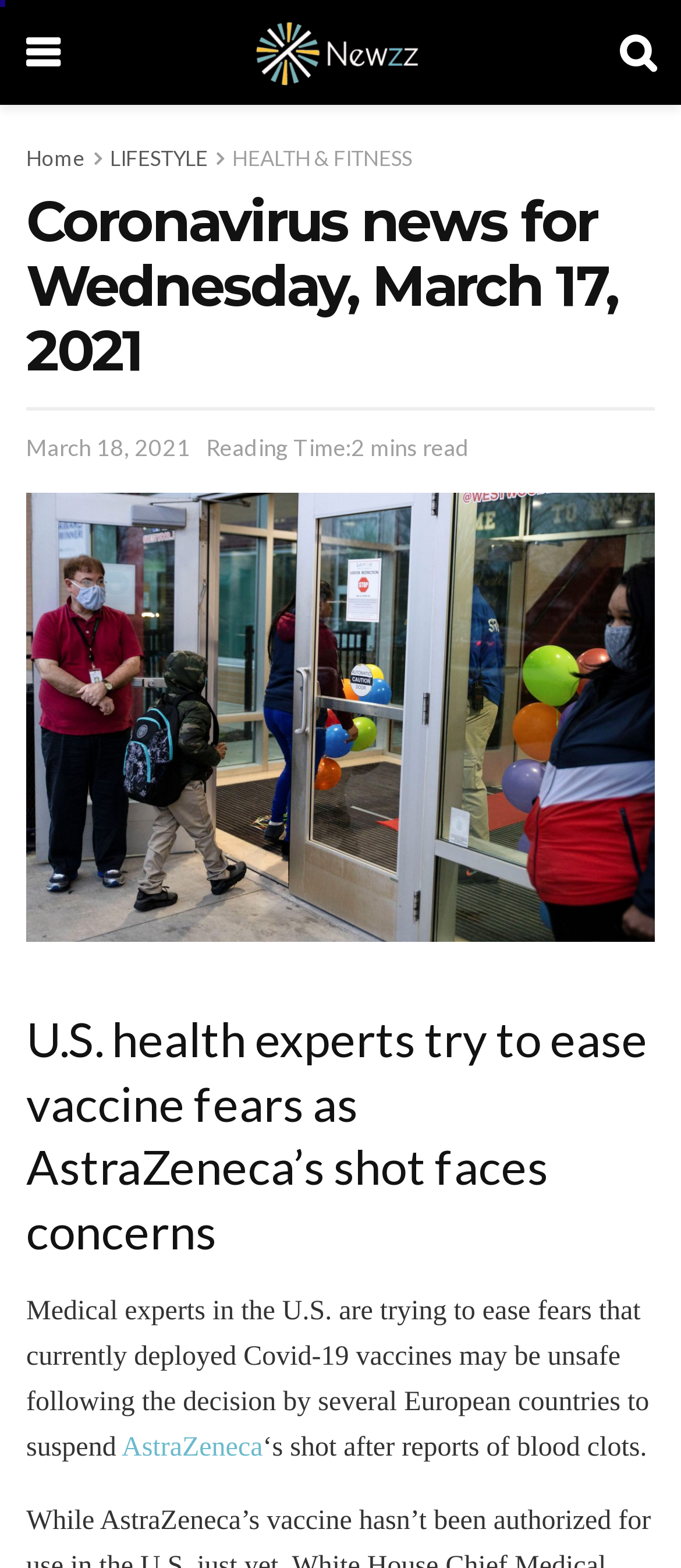Provide the bounding box coordinates of the UI element this sentence describes: "HEALTH & FITNESS".

[0.341, 0.092, 0.605, 0.109]